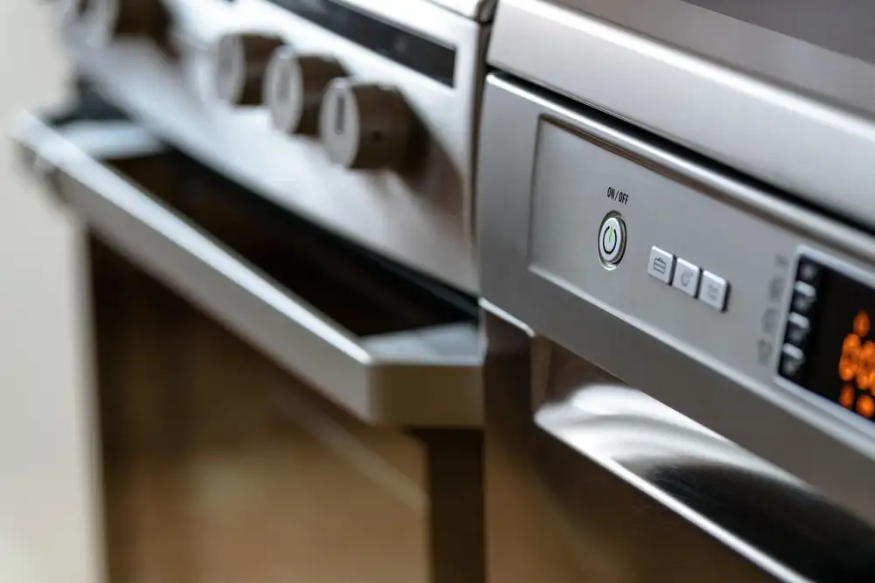Provide a brief response to the question using a single word or phrase: 
What is the shape of the power button symbol?

Circular